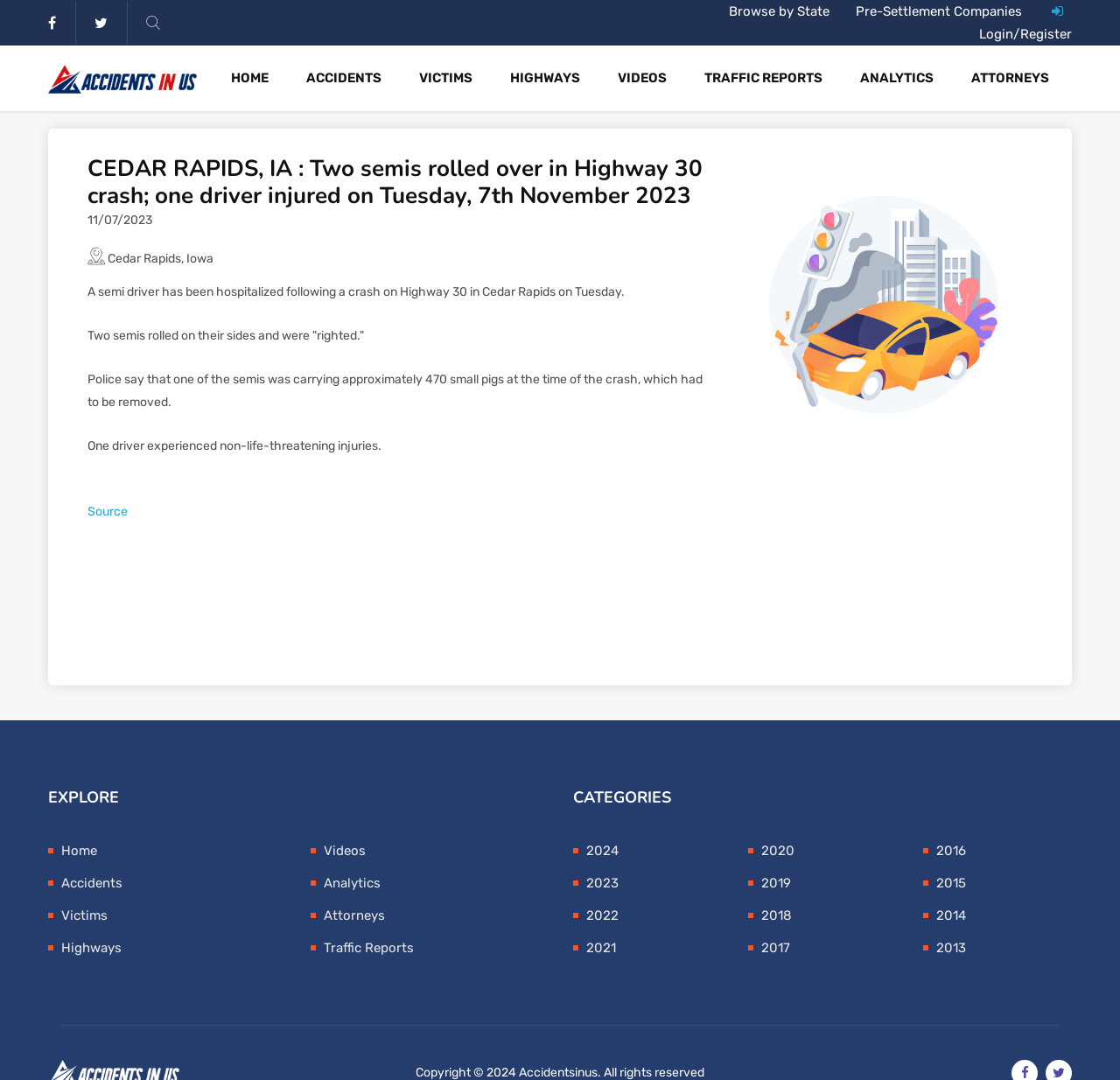Determine the bounding box coordinates for the clickable element required to fulfill the instruction: "Browse by State". Provide the coordinates as four float numbers between 0 and 1, i.e., [left, top, right, bottom].

[0.651, 0.003, 0.741, 0.018]